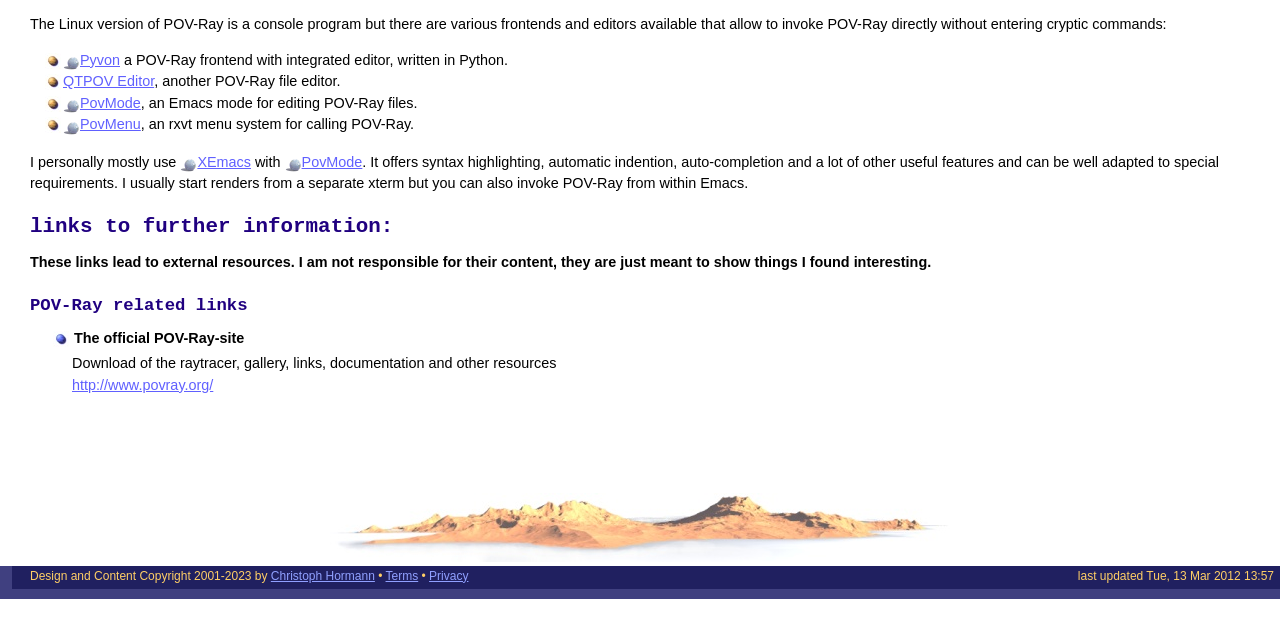Given the element description Terms, specify the bounding box coordinates of the corresponding UI element in the format (top-left x, top-left y, bottom-right x, bottom-right y). All values must be between 0 and 1.

[0.301, 0.889, 0.327, 0.911]